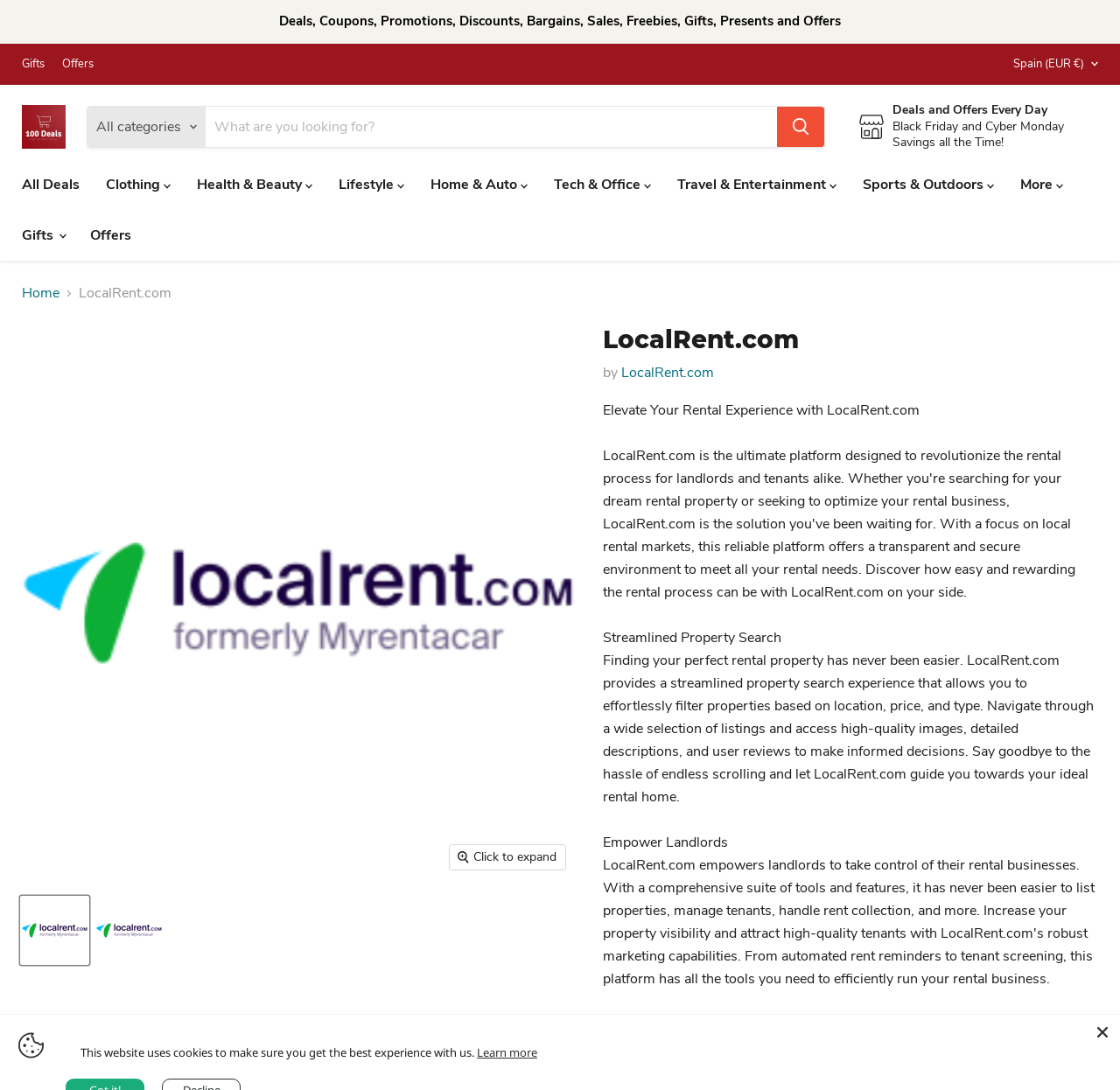Identify the bounding box coordinates for the element you need to click to achieve the following task: "Select country". Provide the bounding box coordinates as four float numbers between 0 and 1, in the form [left, top, right, bottom].

[0.897, 0.046, 0.98, 0.071]